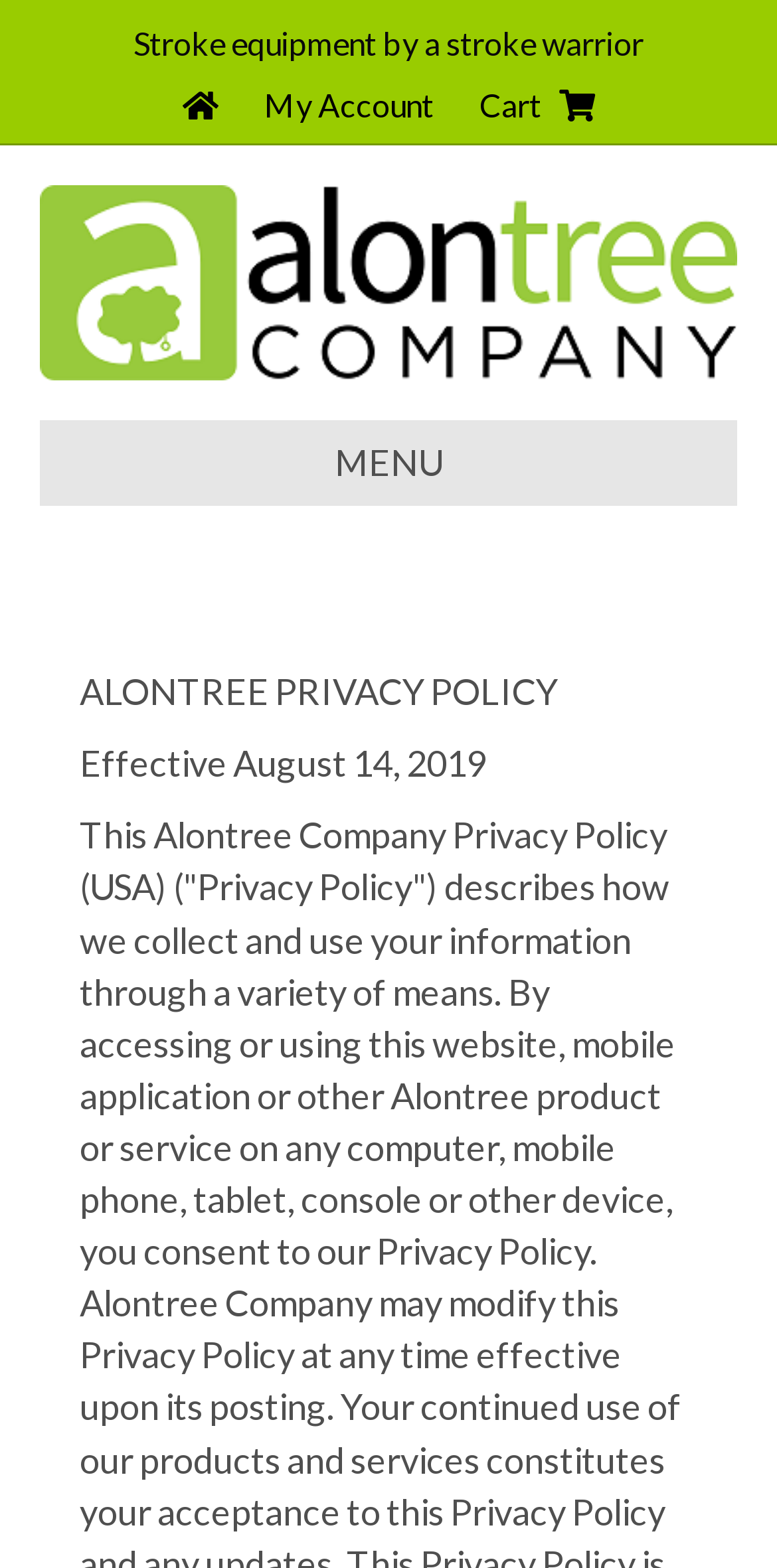Respond concisely with one word or phrase to the following query:
What is the purpose of this webpage?

To display privacy policy